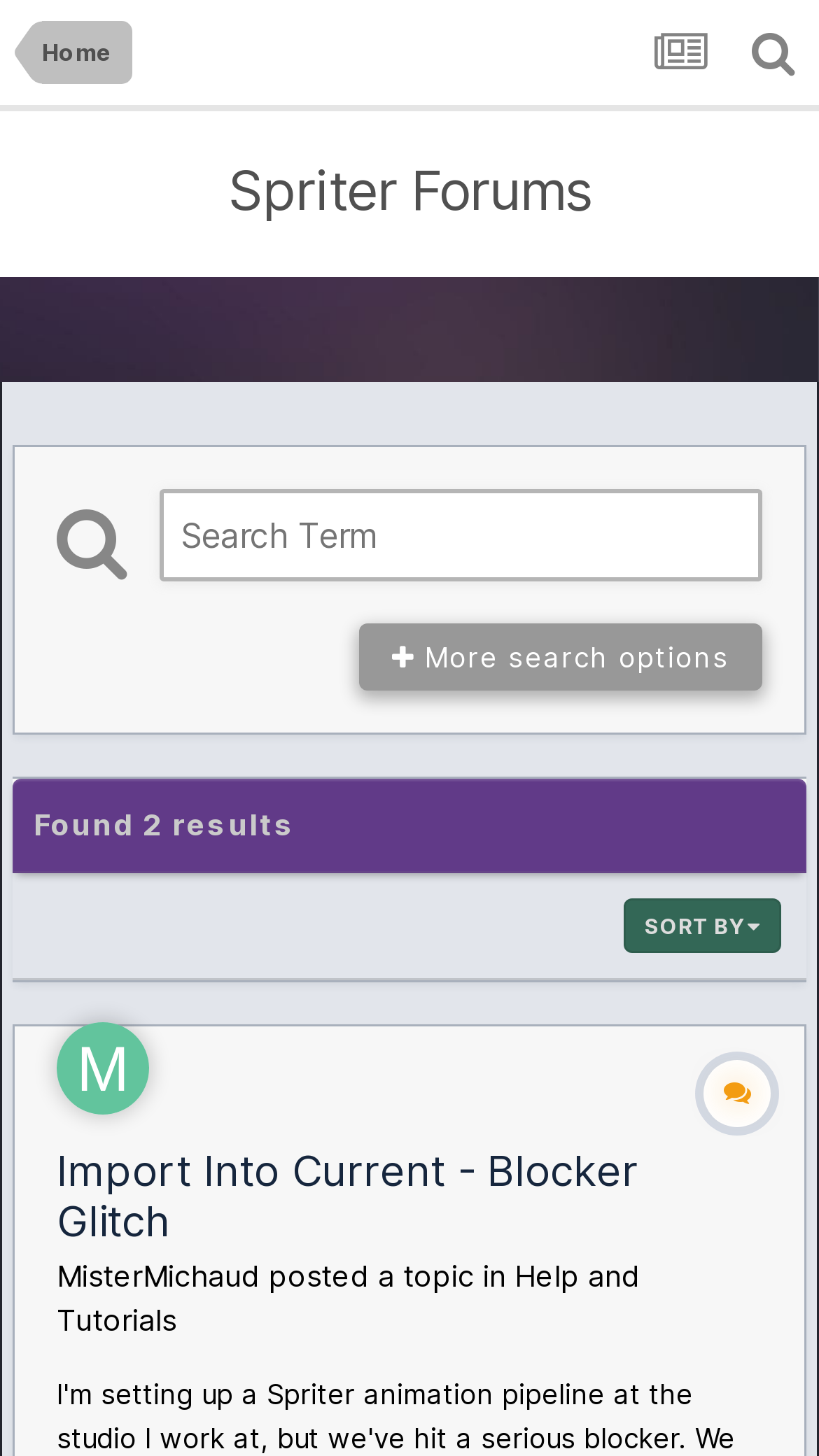Analyze the image and give a detailed response to the question:
What is the current search term?

Based on the webpage, the search term is 'disappear' as indicated by the meta description and the search box.